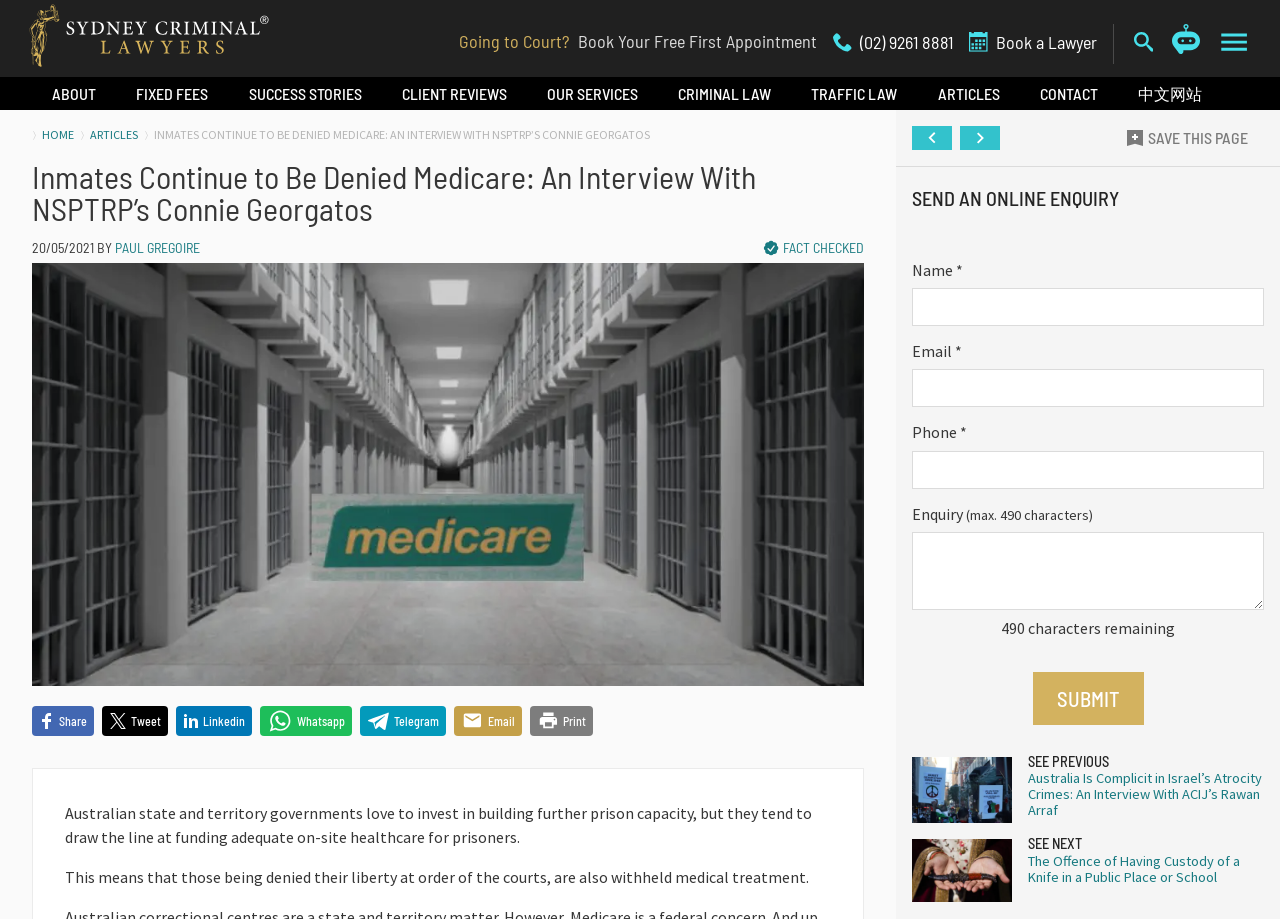Pinpoint the bounding box coordinates of the clickable element needed to complete the instruction: "Click to read the article". The coordinates should be provided as four float numbers between 0 and 1: [left, top, right, bottom].

[0.025, 0.171, 0.591, 0.247]